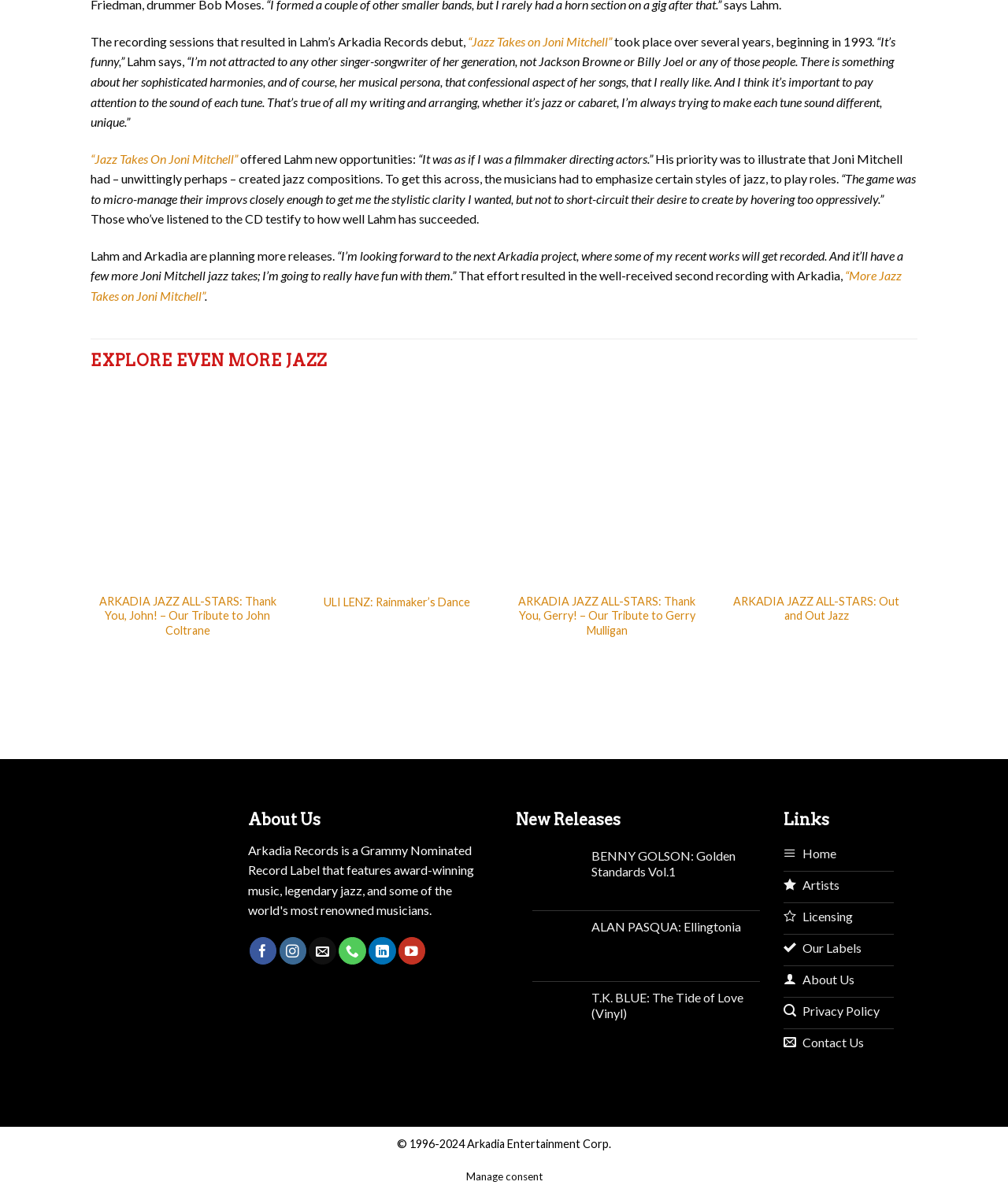Indicate the bounding box coordinates of the element that needs to be clicked to satisfy the following instruction: "Go to About Us". The coordinates should be four float numbers between 0 and 1, i.e., [left, top, right, bottom].

[0.246, 0.678, 0.488, 0.7]